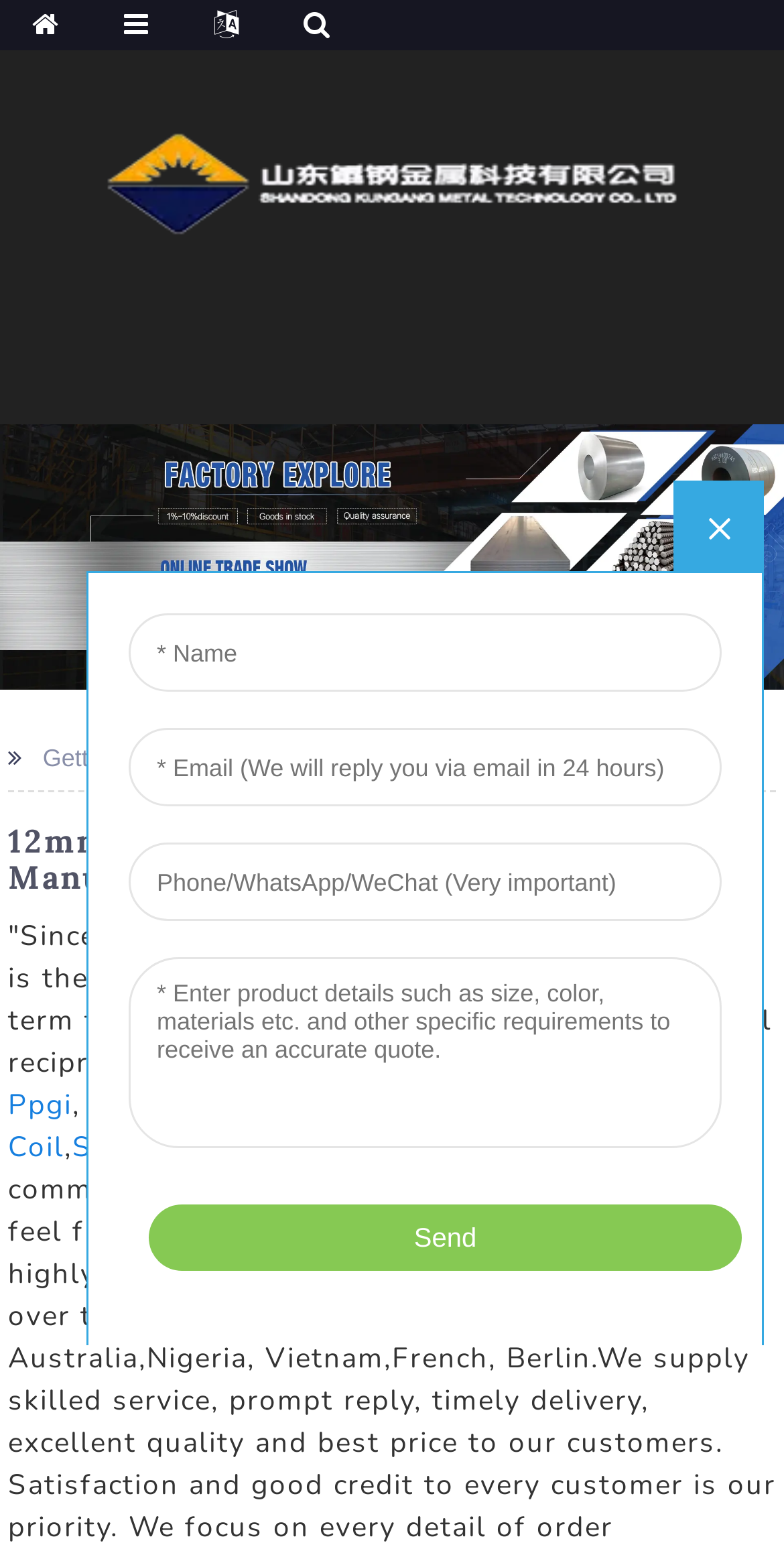Offer a thorough description of the webpage.

The webpage is about a wholesale 12mm rebar manufacturer and supplier, with a focus on factory prices. At the top left corner, there is a logo link, accompanied by a small icon link to the left. Below these, a banner image spans the entire width of the page. 

On the top right side, there is a "Getting started" text, followed by "12mm Rebar" text. A heading that reads "12mm Rebar - Factory, Suppliers, Manufacturers From China" is positioned below these texts, taking up most of the page width.

A paragraph of text below the heading describes the company's philosophy, emphasizing sincerity, innovation, and mutual reciprocity. Below this paragraph, there are four links in a row, including "Ppgi", "Rebar Fence", "Color Coat Stainless Steel Coil", and "Spcc Coil Cold Rolled Steel", separated by commas. 

On the right side of the page, there is an iframe that takes up a significant portion of the page. At the bottom right corner, there is a generic element labeled "top".